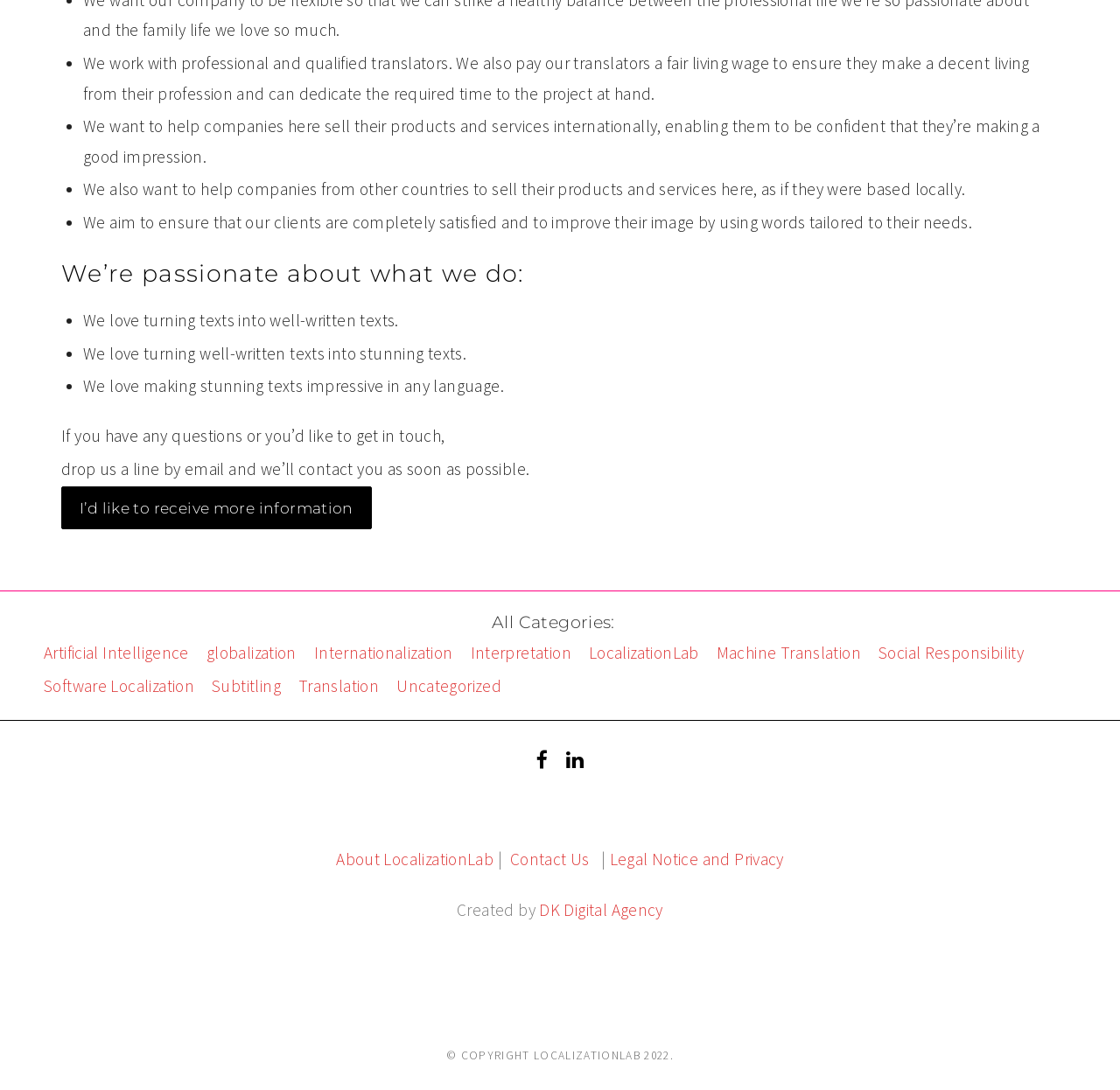Please determine the bounding box coordinates of the section I need to click to accomplish this instruction: "Learn about LocalizationLab".

[0.3, 0.778, 0.441, 0.798]